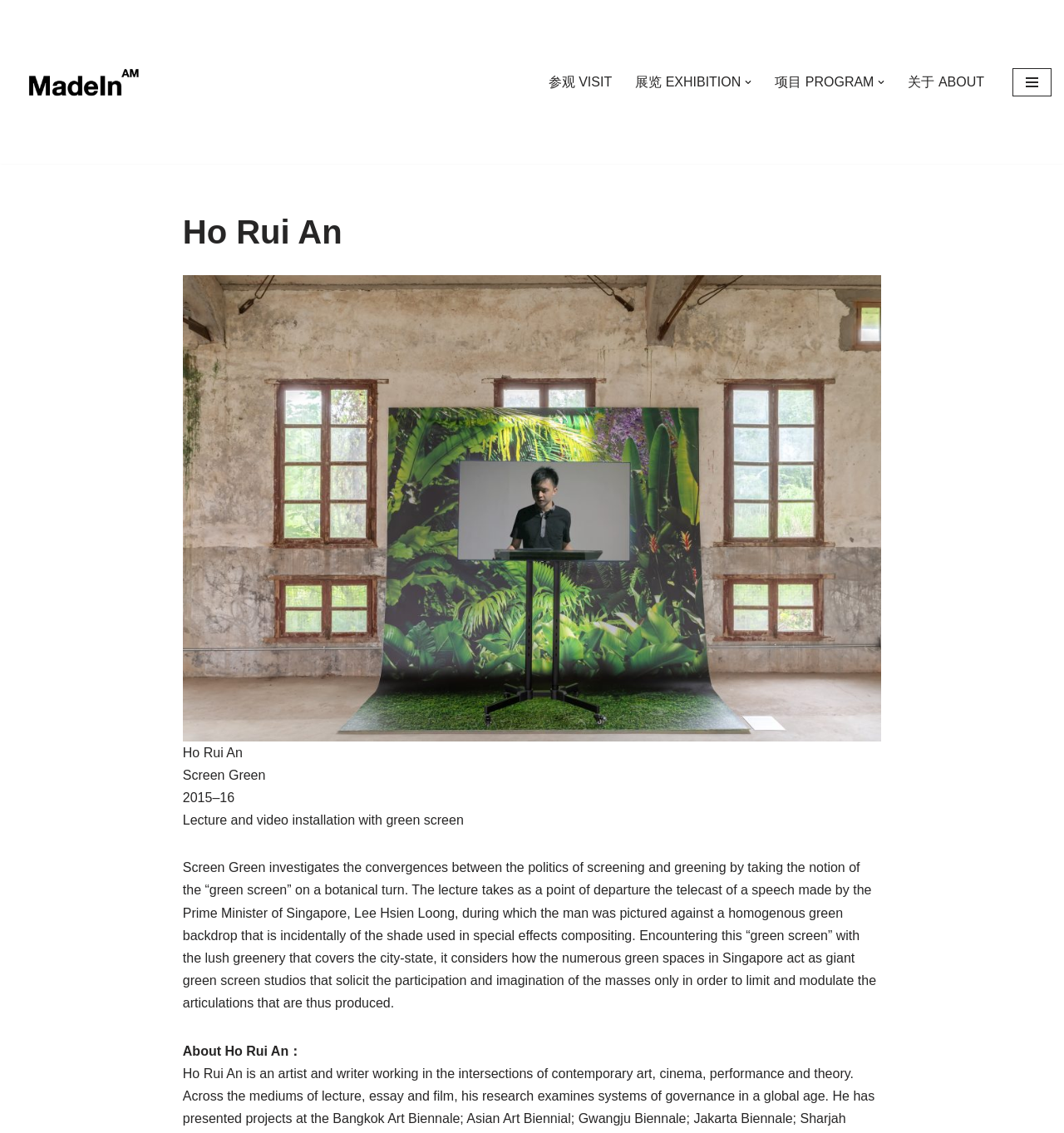What is the text on the top-left link?
Identify the answer in the screenshot and reply with a single word or phrase.

跳至正文